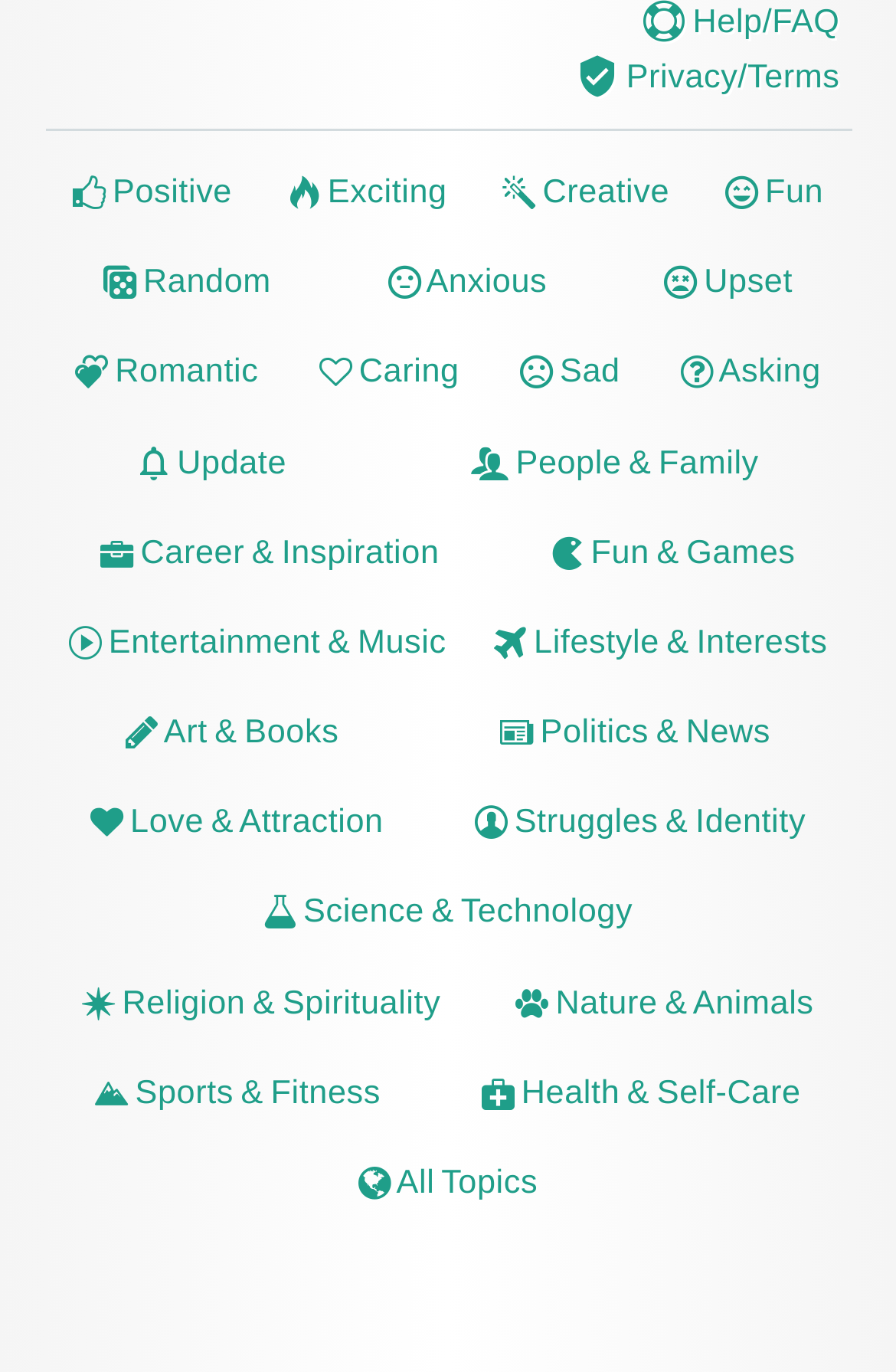Highlight the bounding box coordinates of the element you need to click to perform the following instruction: "View the 'People & Family' page."

[0.526, 0.324, 0.847, 0.351]